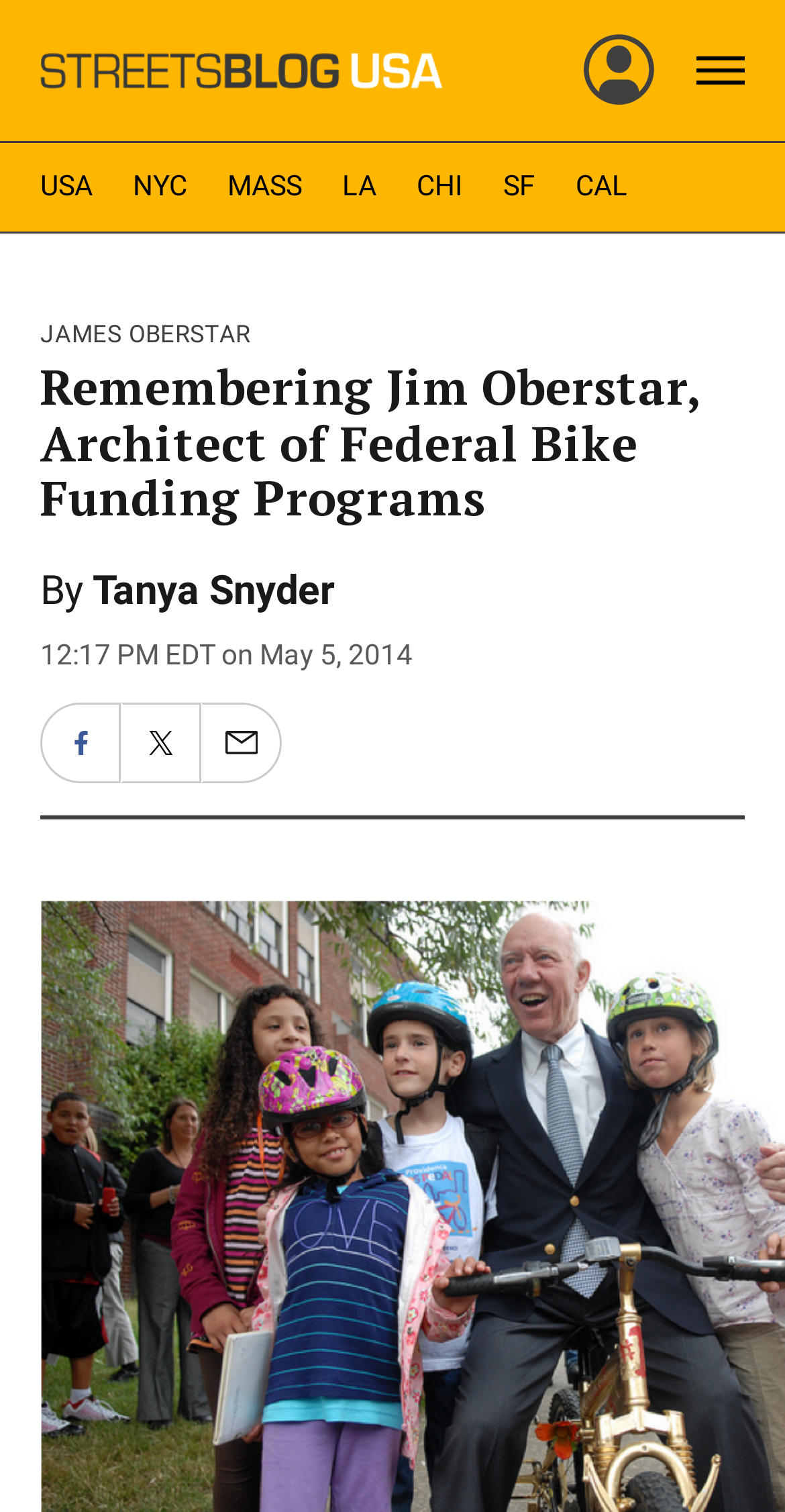Please identify the bounding box coordinates of the element's region that I should click in order to complete the following instruction: "Go to Streetsblog USA home". The bounding box coordinates consist of four float numbers between 0 and 1, i.e., [left, top, right, bottom].

[0.051, 0.017, 0.564, 0.076]